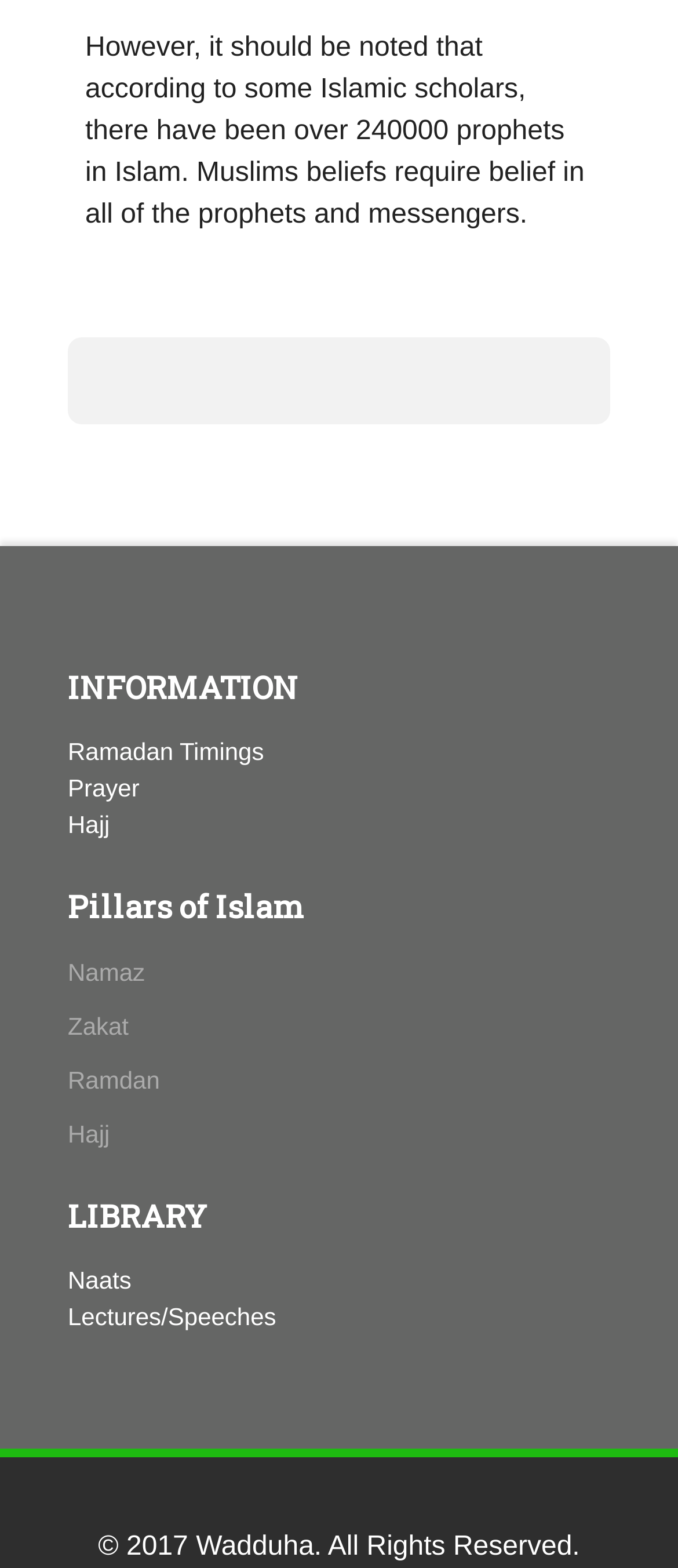Please provide a comprehensive response to the question based on the details in the image: How many prophets are mentioned in the first paragraph?

I read the StaticText element with ID 519, which contains the first paragraph. The text states that 'according to some Islamic scholars, there have been over 240000 prophets in Islam'.